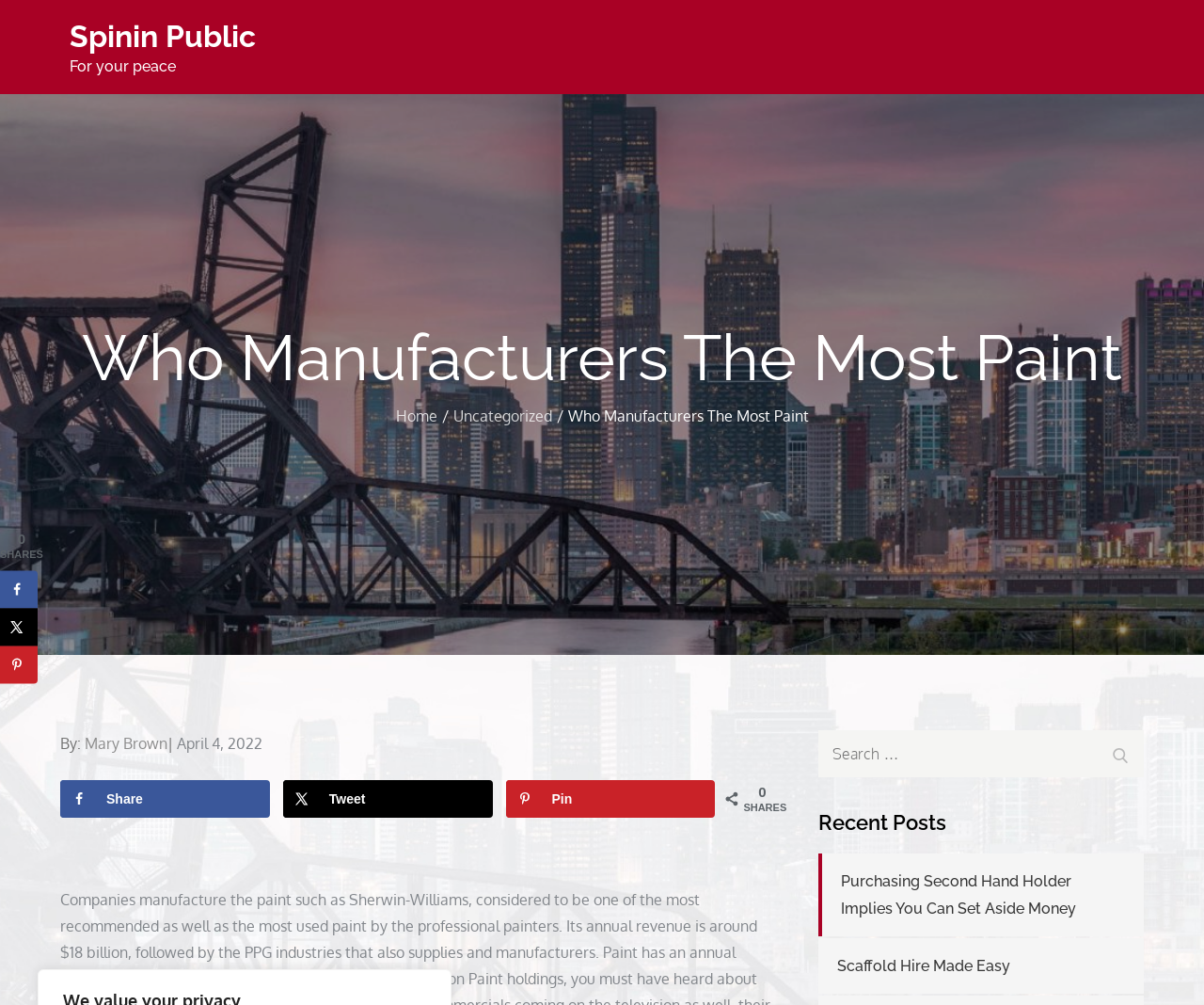Please locate and retrieve the main header text of the webpage.

Who Manufacturers The Most Paint